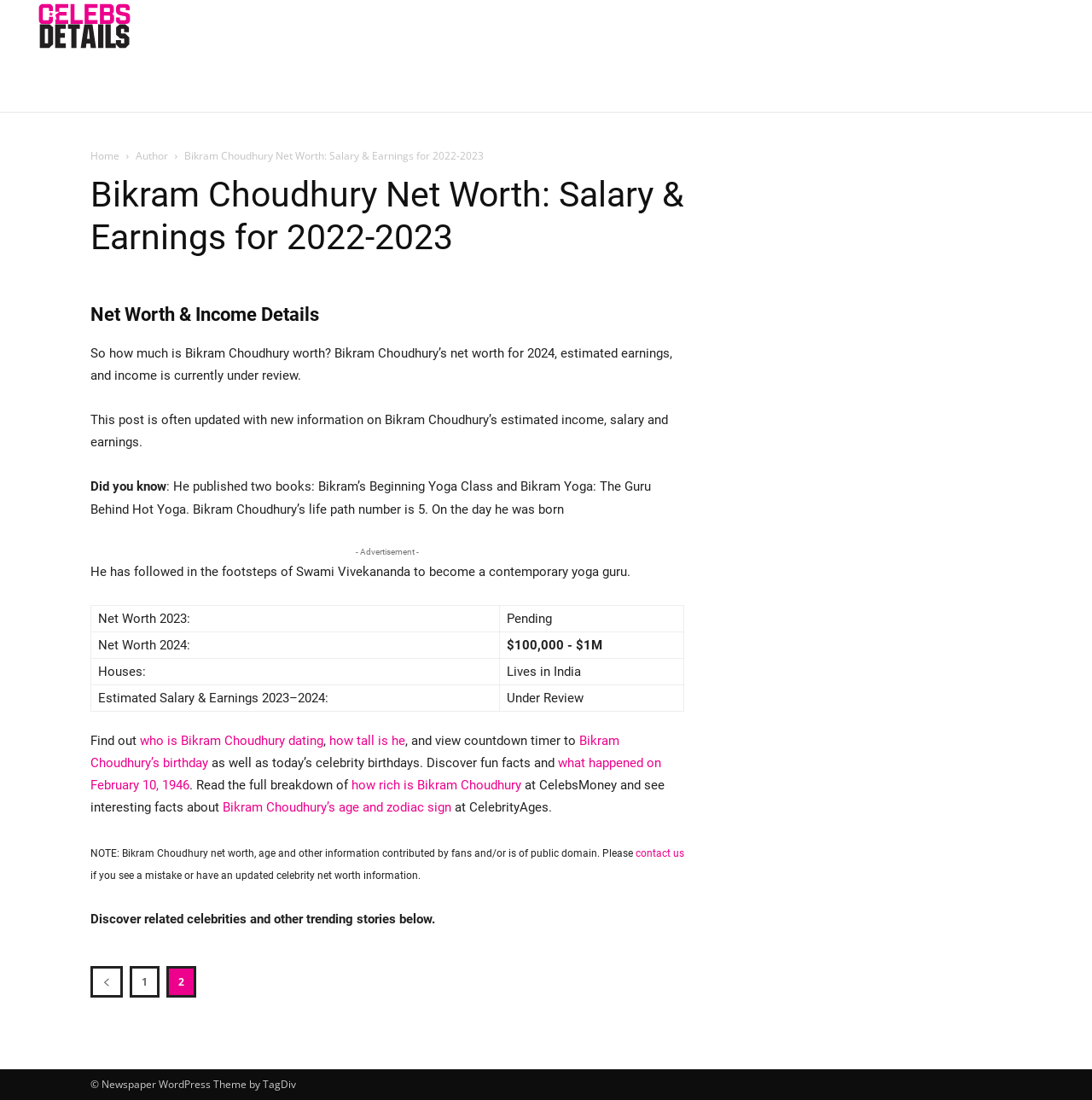Provide the bounding box coordinates of the HTML element described by the text: "who is Bikram Choudhury dating".

[0.128, 0.667, 0.296, 0.68]